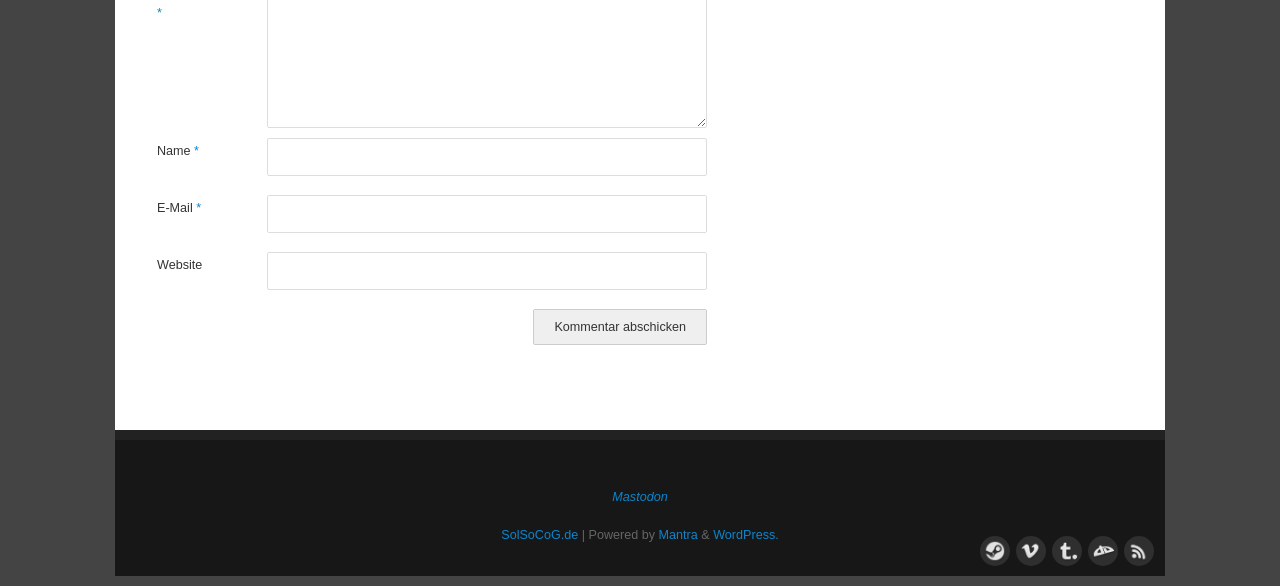Locate the bounding box coordinates of the clickable region to complete the following instruction: "Enter your name."

[0.209, 0.236, 0.552, 0.301]